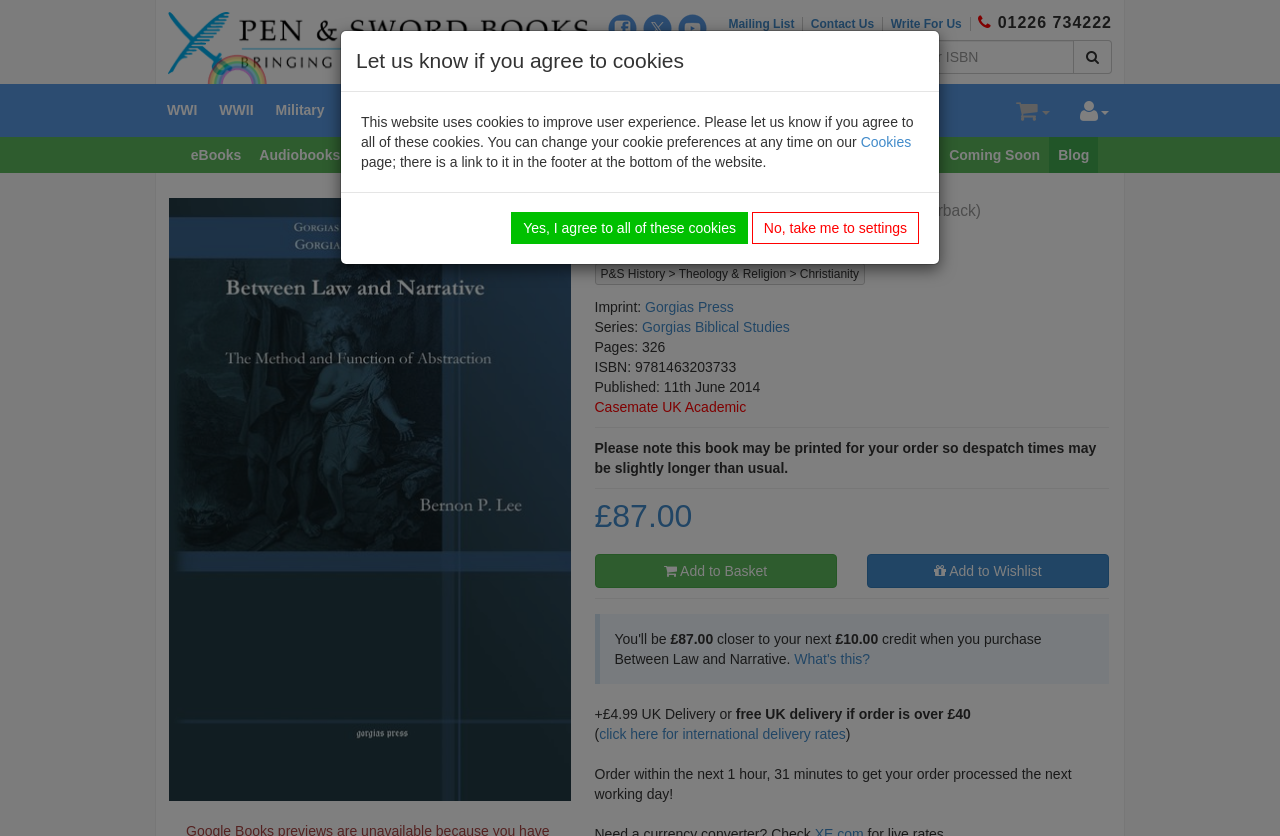Please provide the bounding box coordinate of the region that matches the element description: Contact Us. Coordinates should be in the format (top-left x, top-left y, bottom-right x, bottom-right y) and all values should be between 0 and 1.

[0.633, 0.02, 0.69, 0.037]